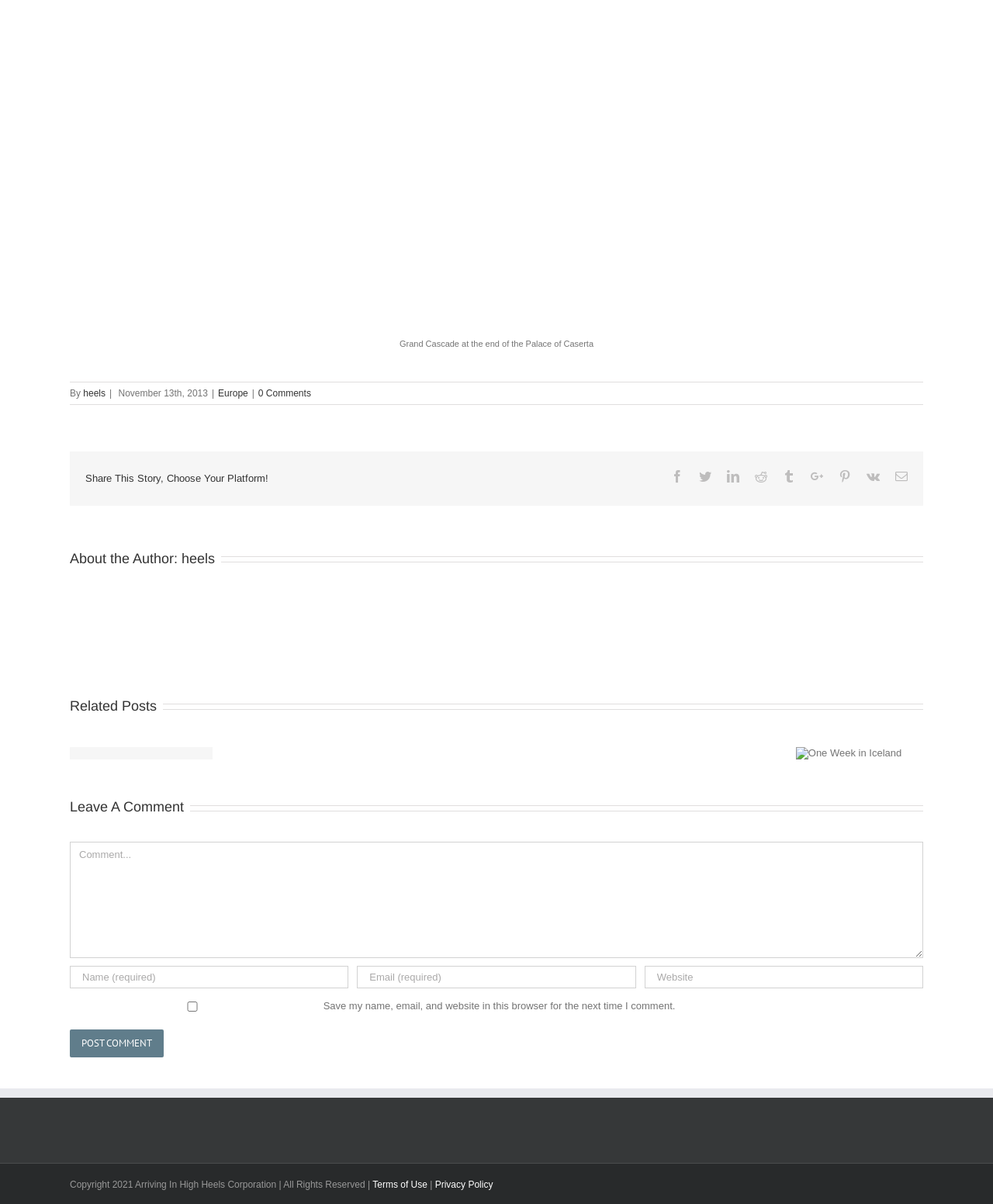Determine the bounding box for the described UI element: "Terms of Use".

[0.375, 0.979, 0.43, 0.988]